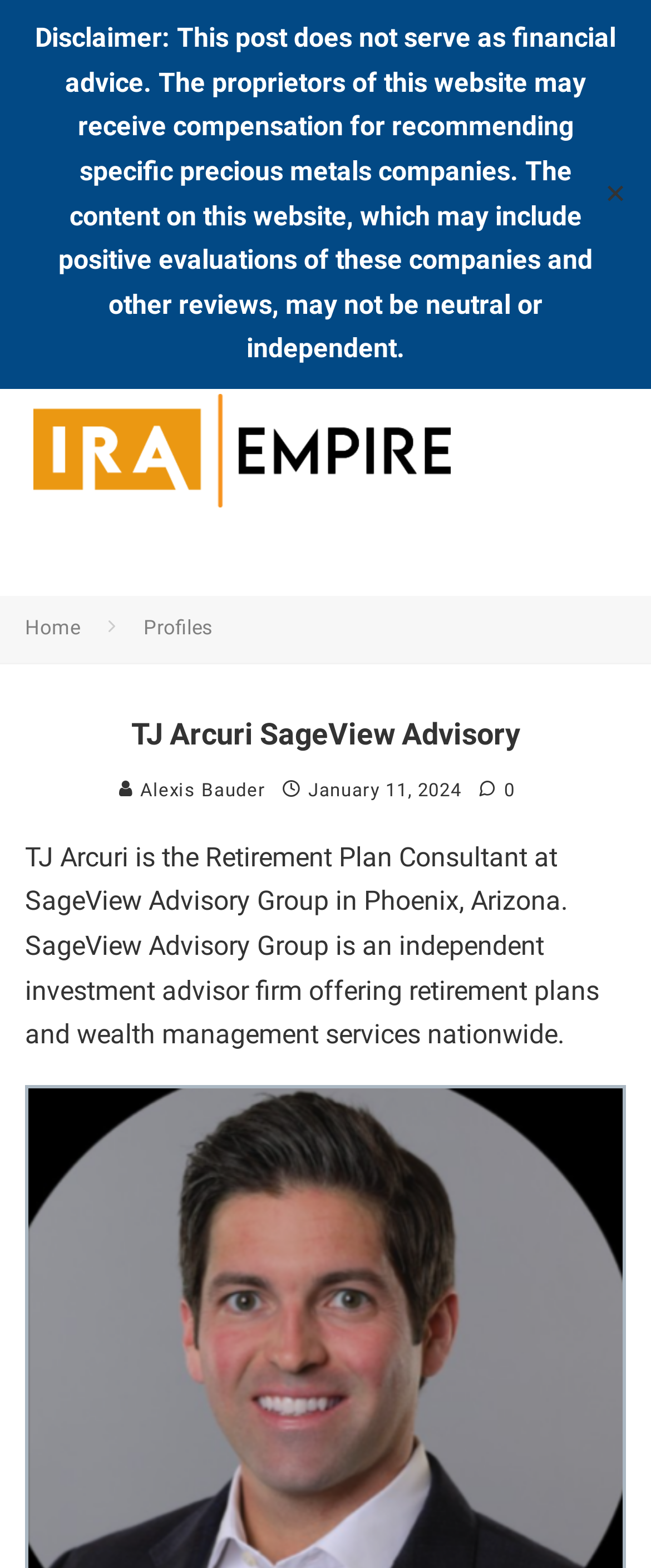Provide the bounding box coordinates for the UI element that is described by this text: "0". The coordinates should be in the form of four float numbers between 0 and 1: [left, top, right, bottom].

[0.735, 0.497, 0.791, 0.51]